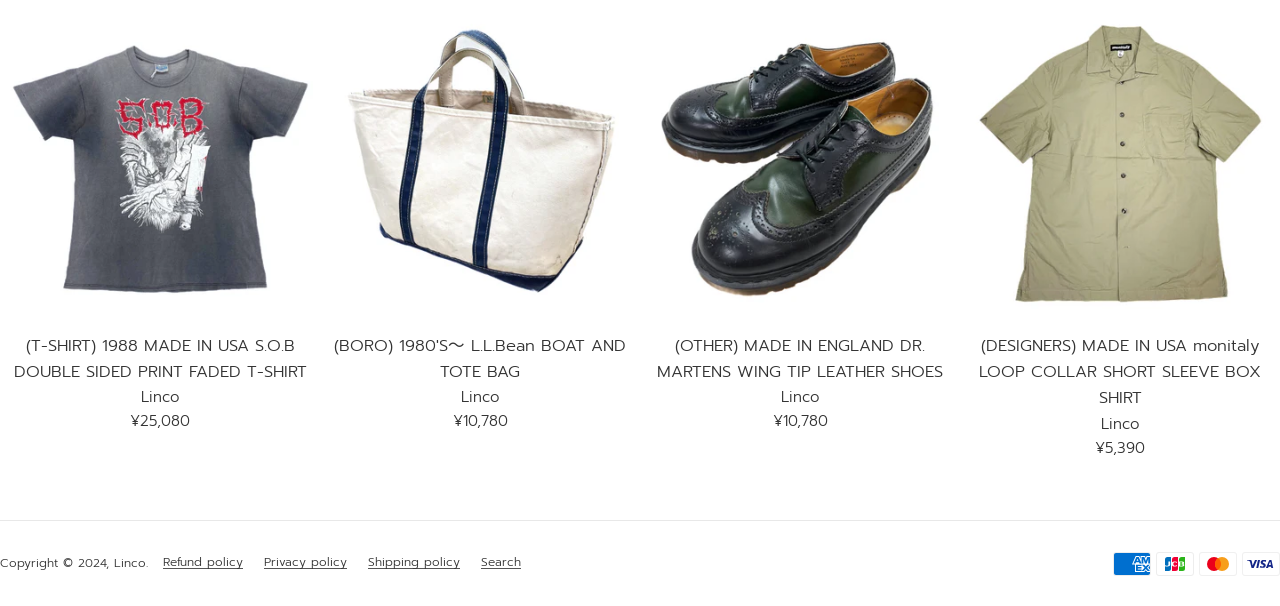Respond with a single word or phrase to the following question: What payment methods are accepted?

American Express, JCB, Mastercard, Visa